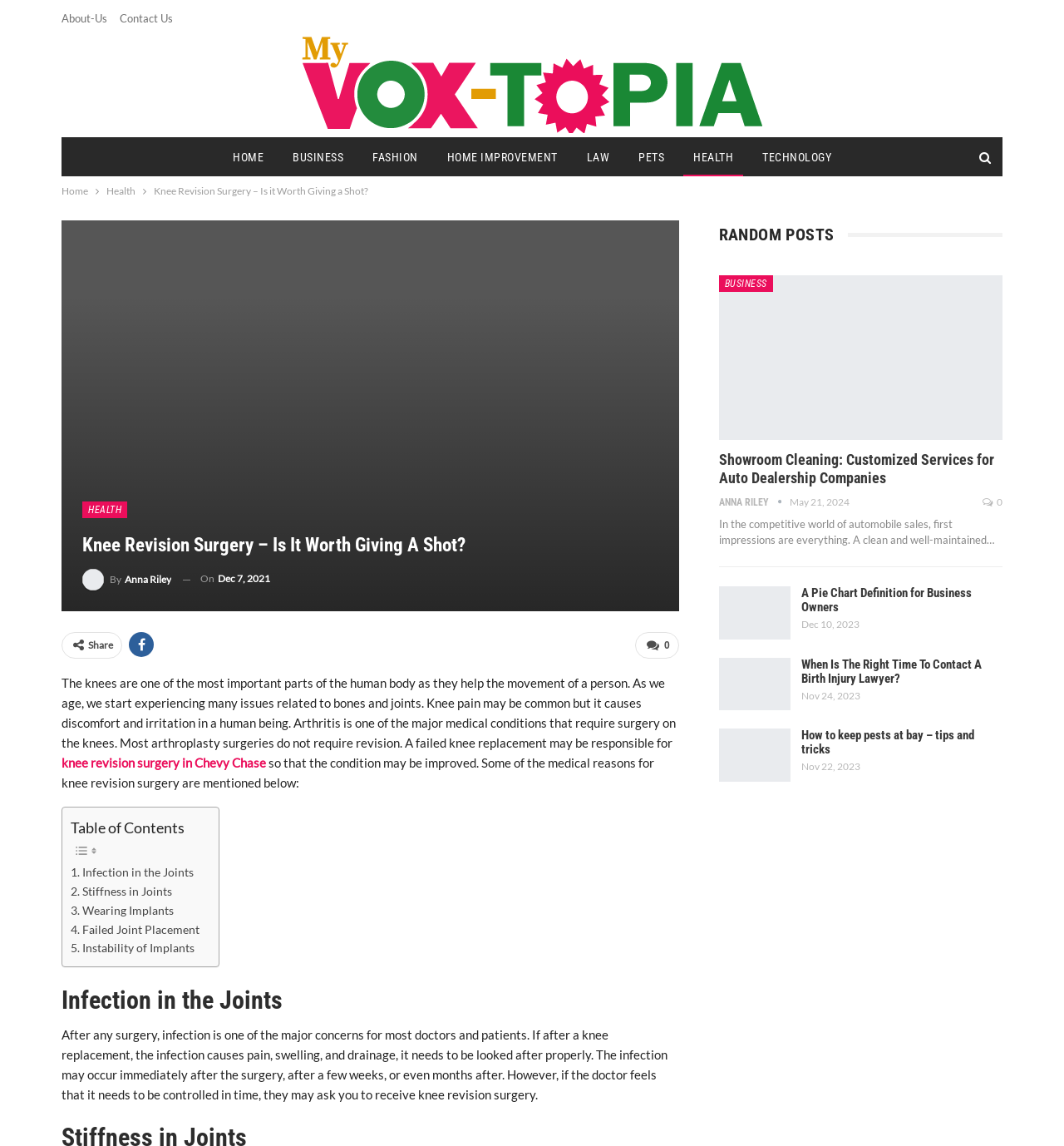What are some reasons for knee revision surgery?
Based on the image, respond with a single word or phrase.

Infection, Stiffness, Wearing Implants